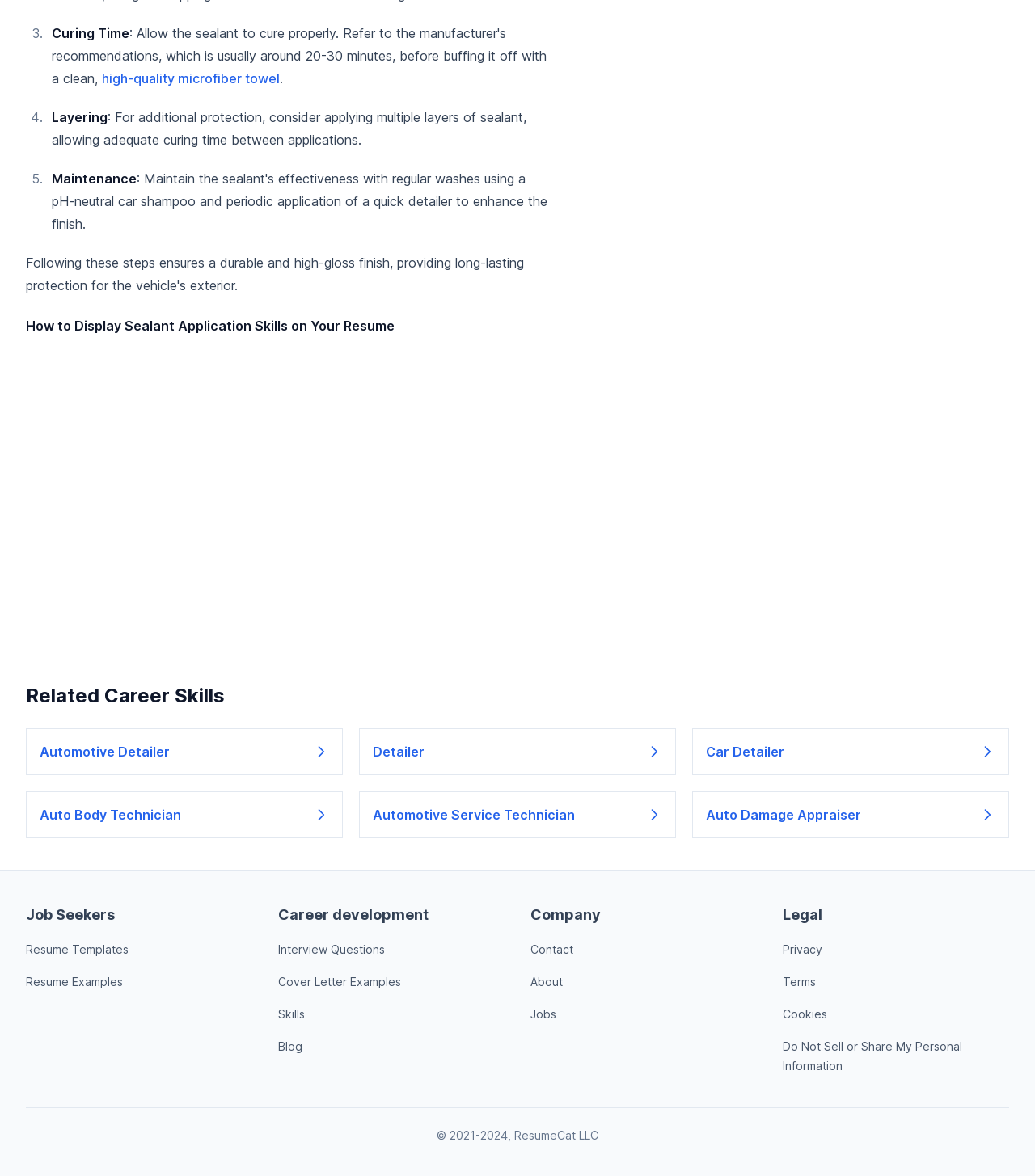What is the topic of the webpage?
Provide a concise answer using a single word or phrase based on the image.

Sealant Application Skills